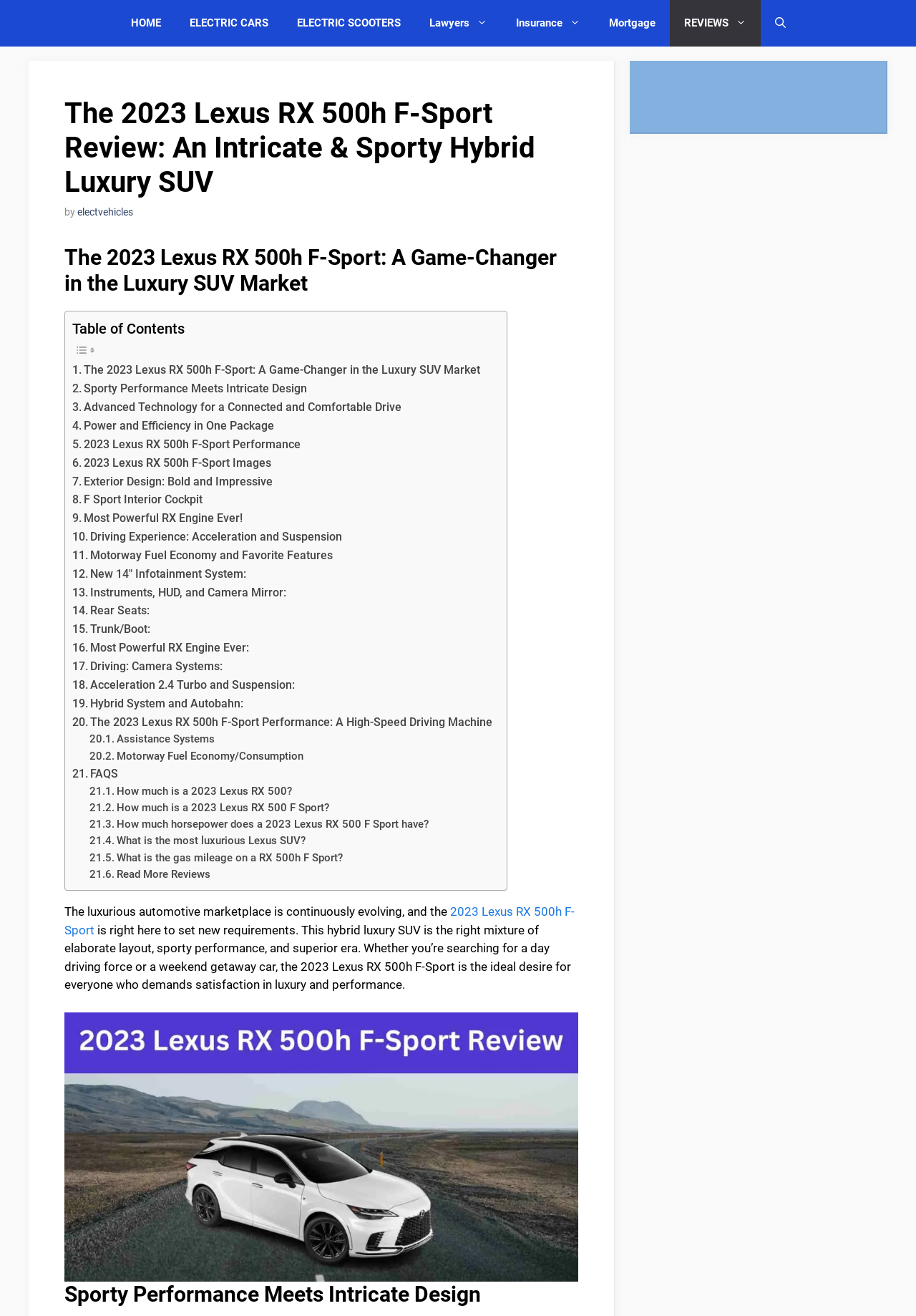Find the bounding box coordinates for the UI element that matches this description: "Most Powerful RX Engine Ever!".

[0.079, 0.387, 0.265, 0.401]